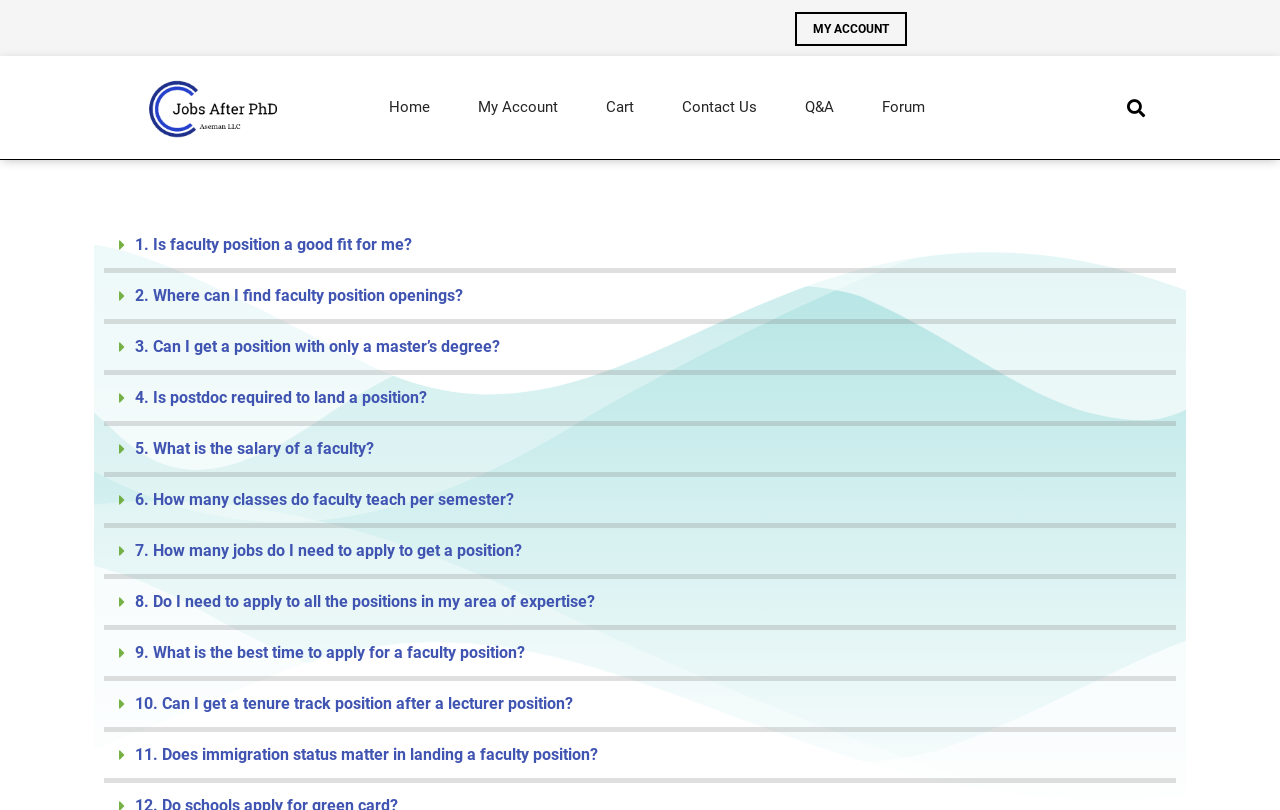Please provide a one-word or short phrase answer to the question:
What is the main topic of this webpage?

Faculty jobs